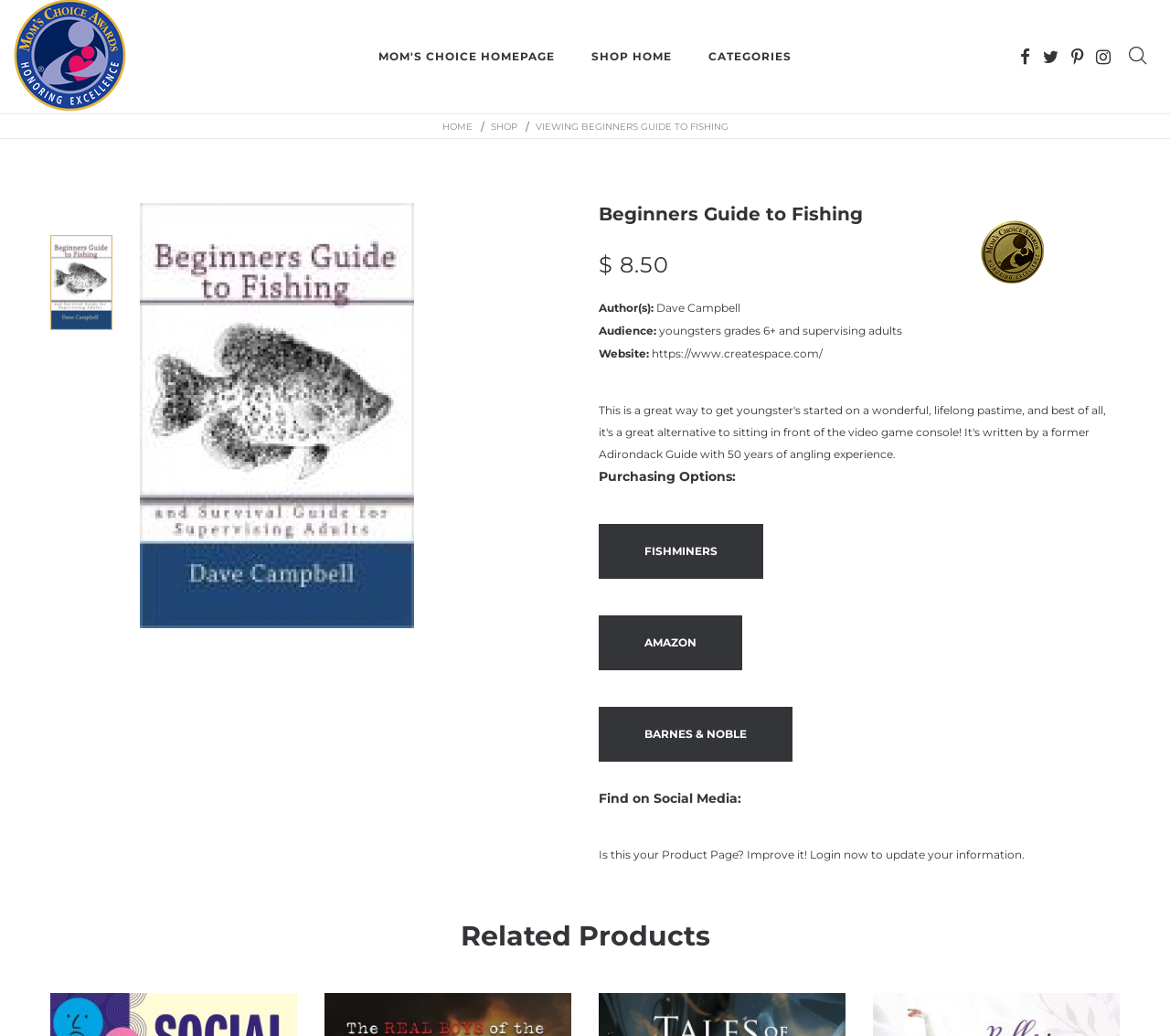Offer a meticulous description of the webpage's structure and content.

This webpage is about the "Beginners Guide to Fishing" product on the MCA Store website. At the top, there are several links to navigate to different parts of the website, including the homepage, shop, and categories. On the top right, there are social media links represented by icons.

Below the navigation links, there is a heading that displays the title "Beginners Guide to Fishing". Next to it, the price of the product, $8.50, is shown. The MCA Gold Award image is placed on the right side of the price.

The product details section follows, which includes information about the author, audience, and website. The author is listed as Dave Campbell, and the audience is described as youngsters in grades 6 and above, as well as supervising adults. The website is linked to createspace.com.

Further down, there are purchasing options listed, with links to buy the product from FISHMINERS, AMAZON, and BARNES & NOBLE. Additionally, there is a section that encourages users to find the product on social media.

At the very bottom of the page, there is a heading that says "Related Products" and a link to login and update product information.